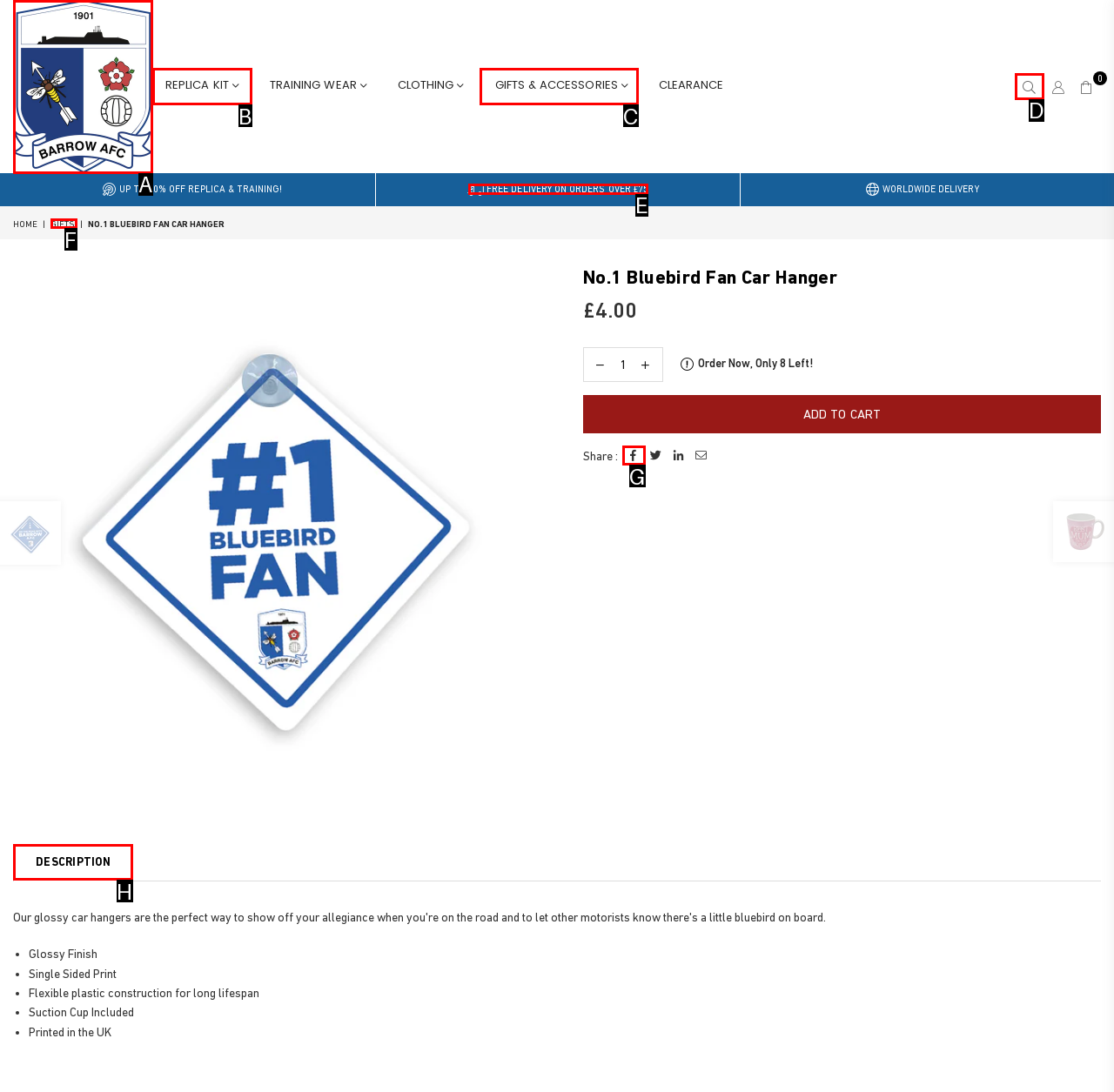Tell me which UI element to click to fulfill the given task: Click on the 'DESCRIPTION' link. Respond with the letter of the correct option directly.

H